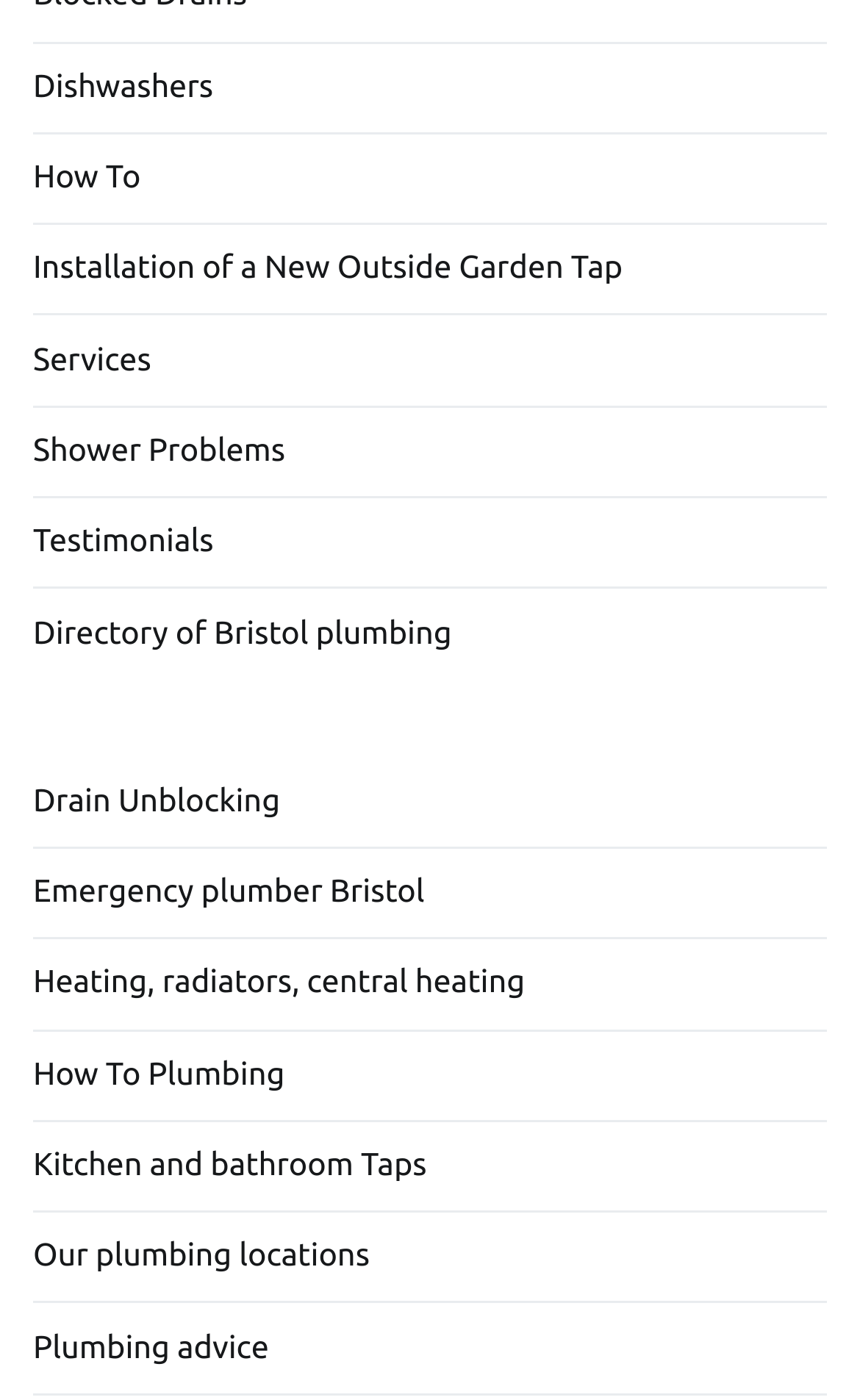Determine the bounding box coordinates of the clickable element to achieve the following action: 'View Shower Problems'. Provide the coordinates as four float values between 0 and 1, formatted as [left, top, right, bottom].

[0.038, 0.291, 0.962, 0.354]